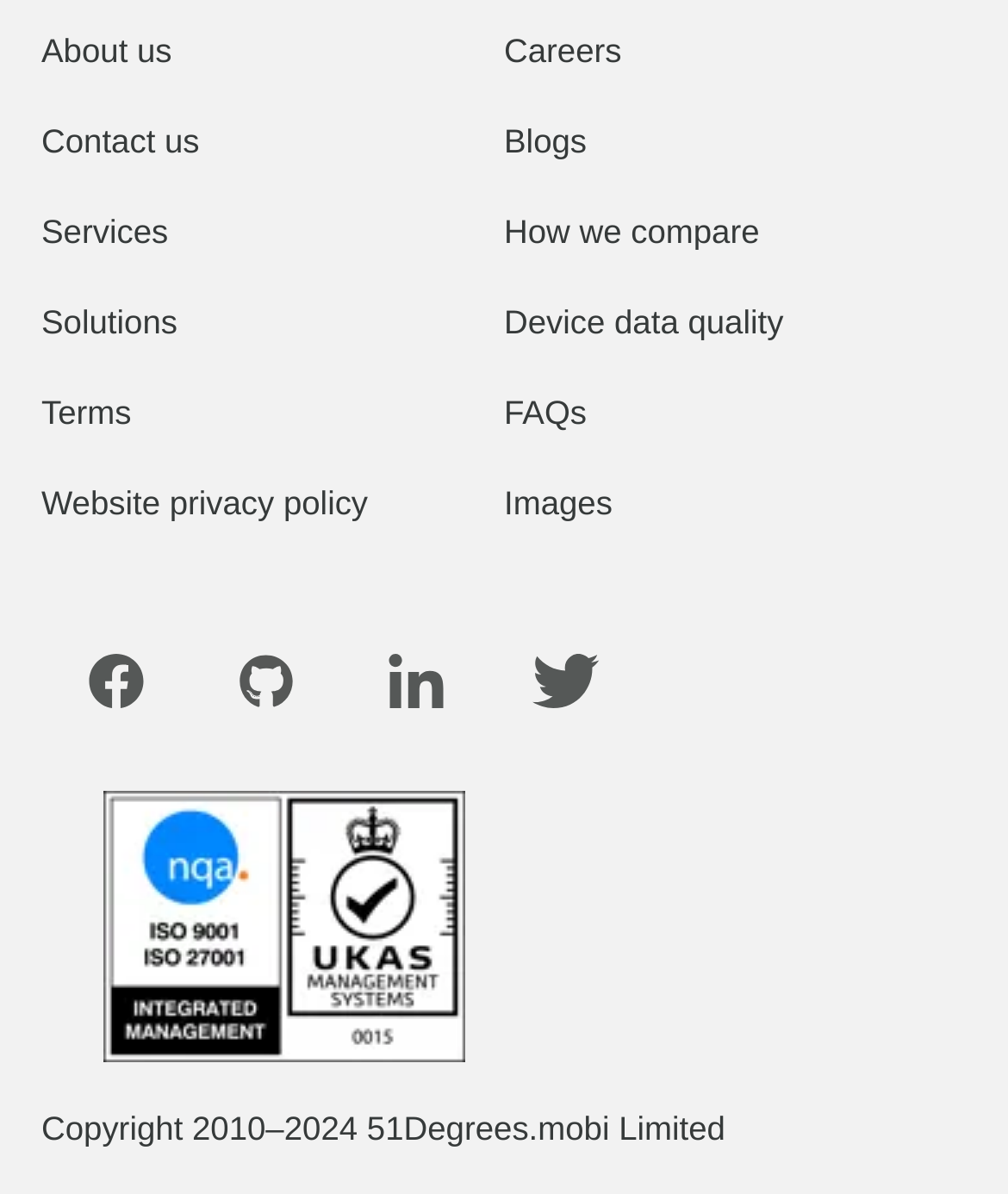Given the element description Device data quality, identify the bounding box coordinates for the UI element on the webpage screenshot. The format should be (top-left x, top-left y, bottom-right x, bottom-right y), with values between 0 and 1.

[0.5, 0.624, 0.777, 0.657]